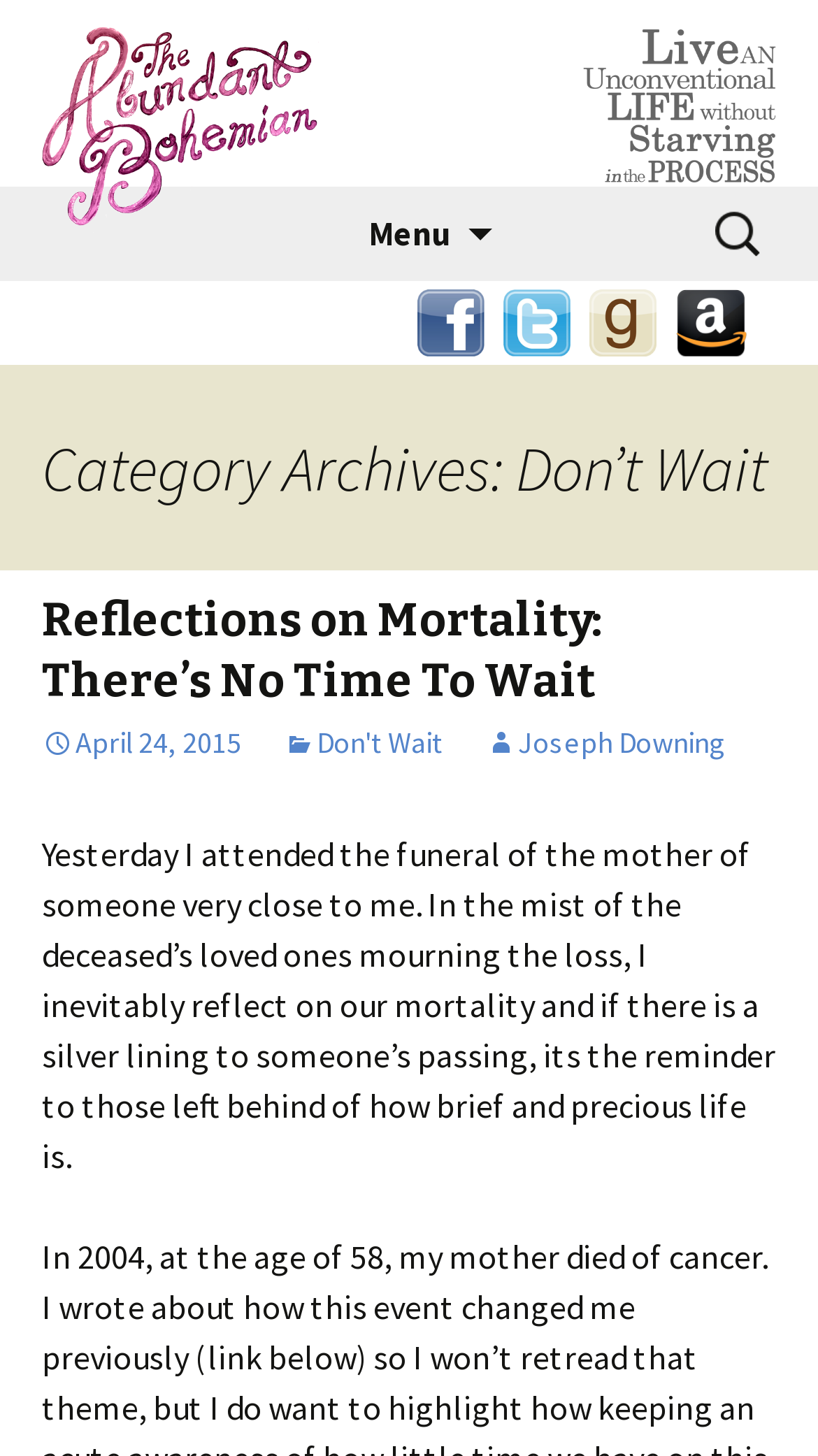Locate the bounding box coordinates of the area that needs to be clicked to fulfill the following instruction: "Read the article Reflections on Mortality: There’s No Time To Wait". The coordinates should be in the format of four float numbers between 0 and 1, namely [left, top, right, bottom].

[0.051, 0.406, 0.736, 0.486]